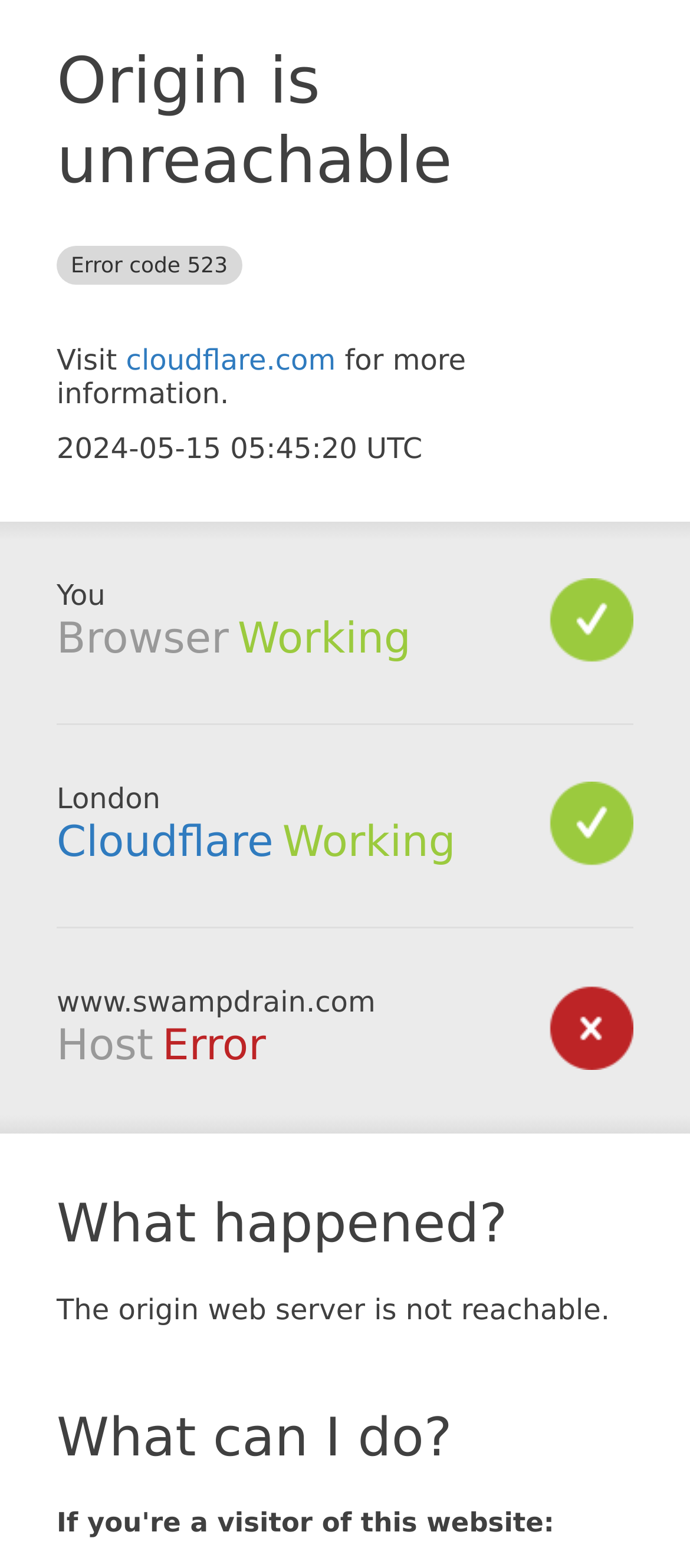What is the reason for the error?
Please give a detailed answer to the question using the information shown in the image.

The reason for the error is mentioned in the section 'What happened?' as 'The origin web server is not reachable'.